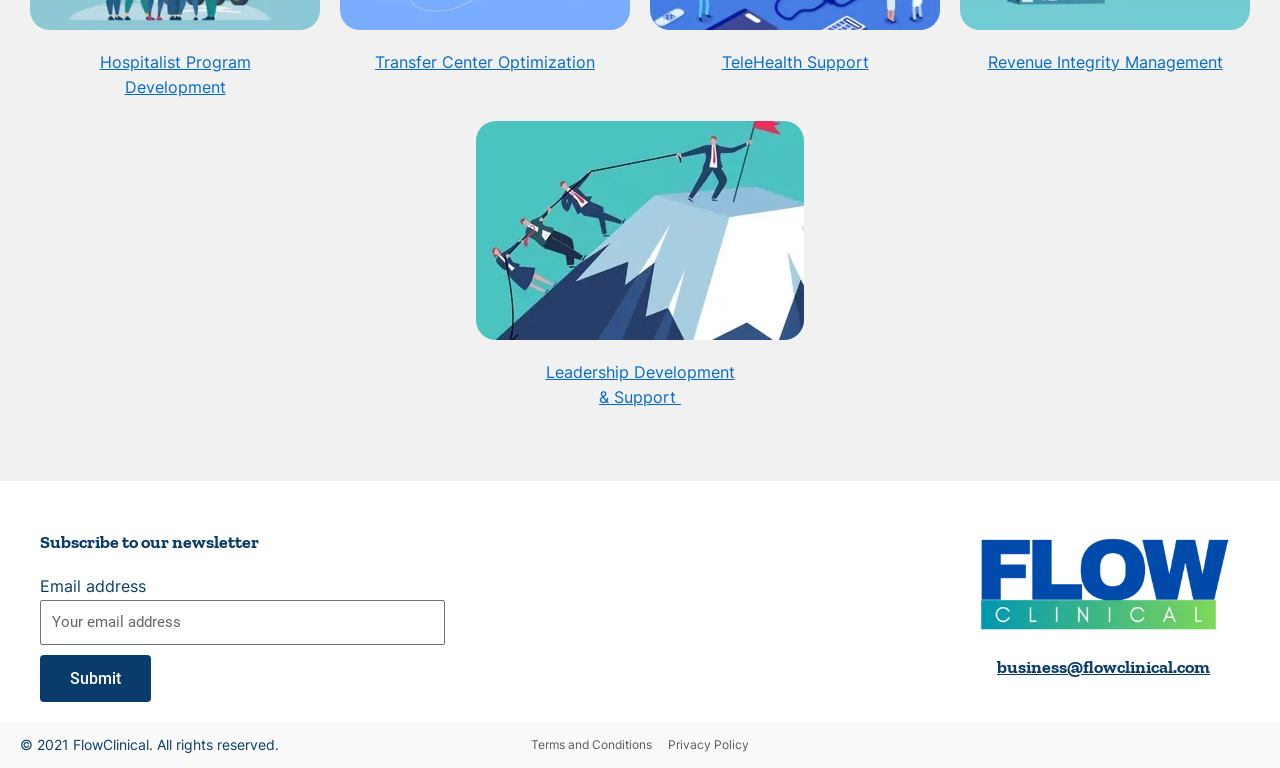How many footer links are there?
Provide a fully detailed and comprehensive answer to the question.

I counted the number of links in the footer section of the webpage, which are 'Terms and Conditions', 'Privacy Policy', and the copyright information. There are 3 footer links in total.